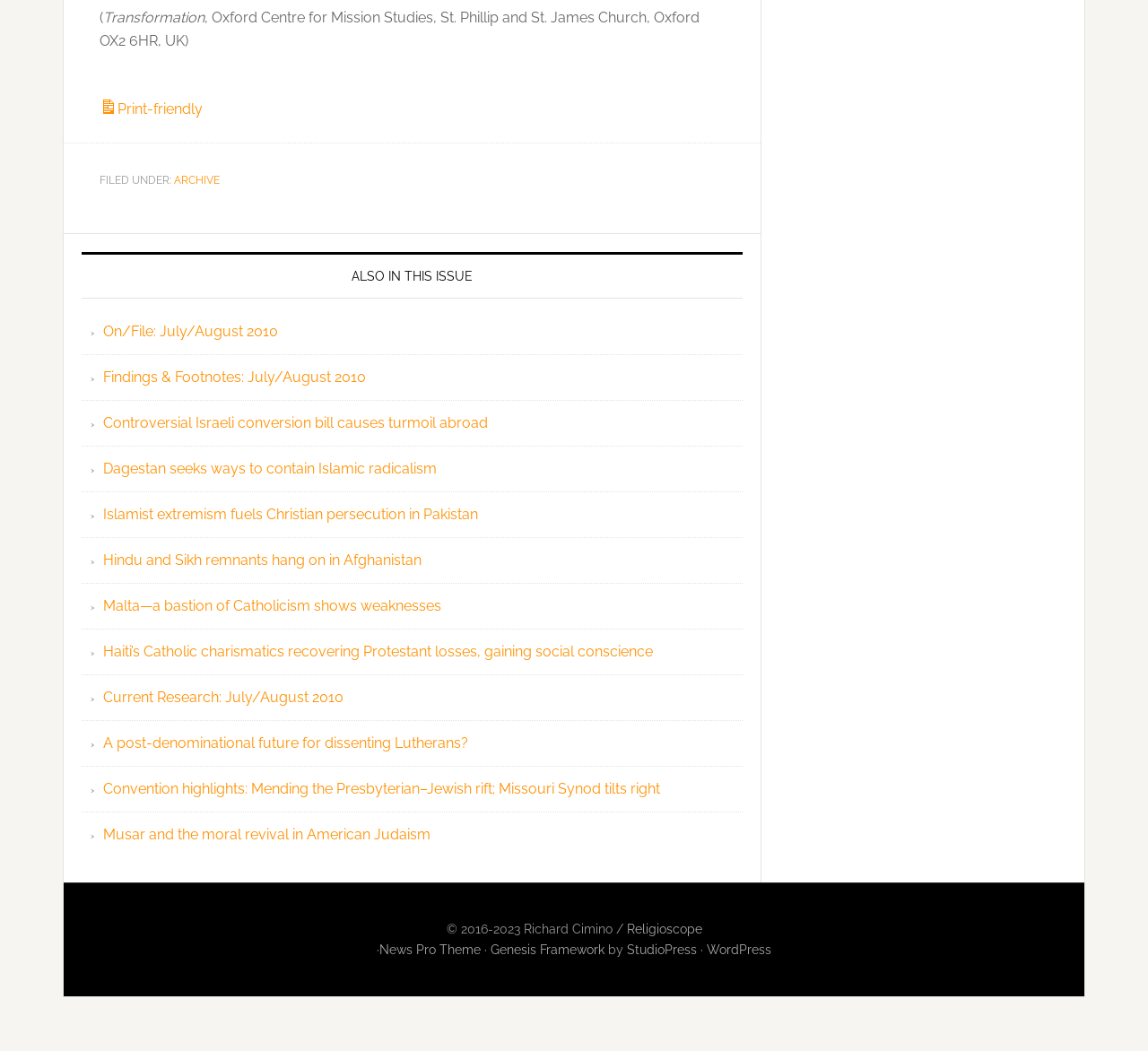Use a single word or phrase to answer the question: 
What is the name of the centre mentioned?

Oxford Centre for Mission Studies